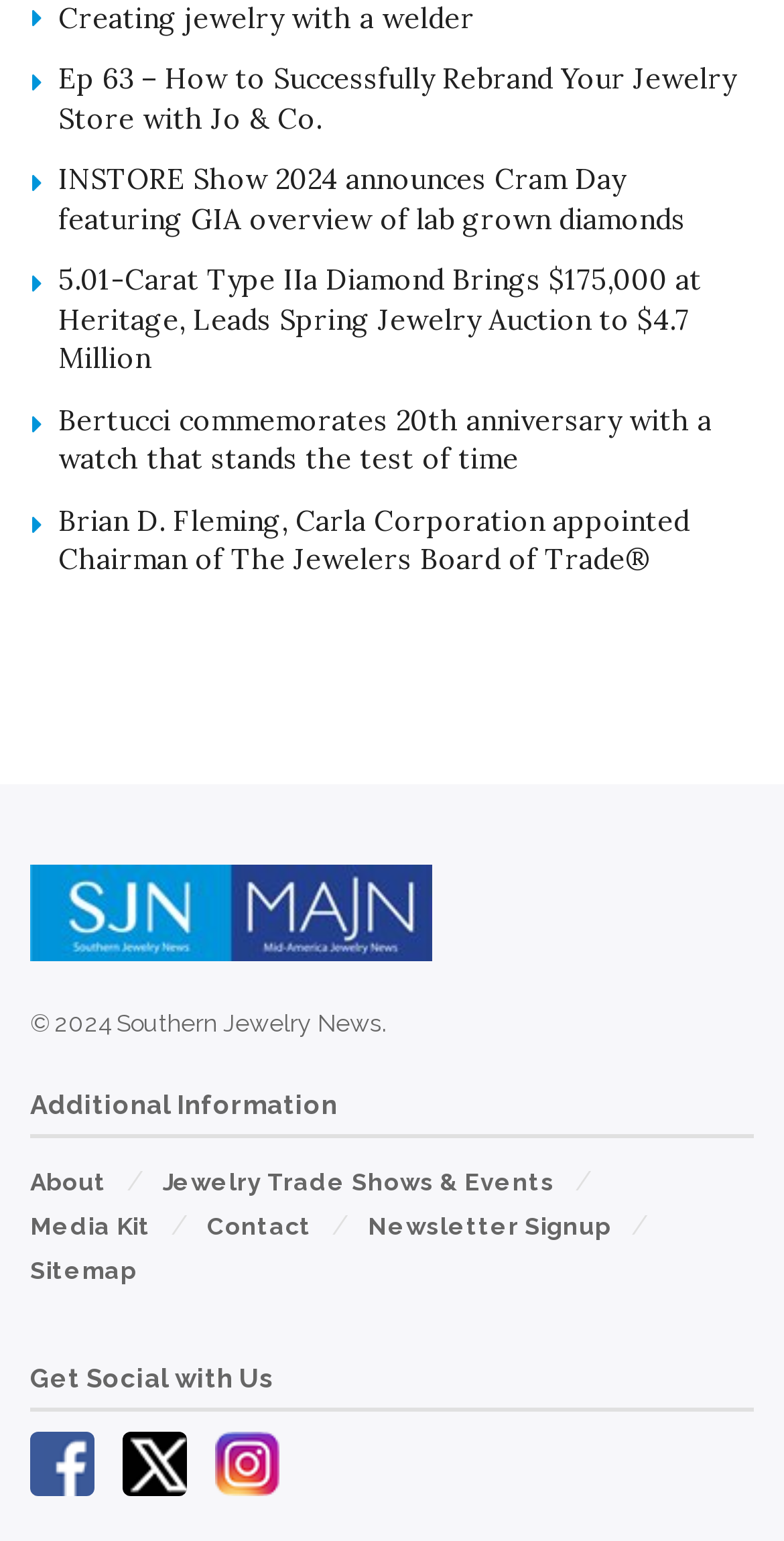Determine the bounding box coordinates of the target area to click to execute the following instruction: "Learn about INSTORE Show 2024."

[0.074, 0.104, 0.874, 0.154]